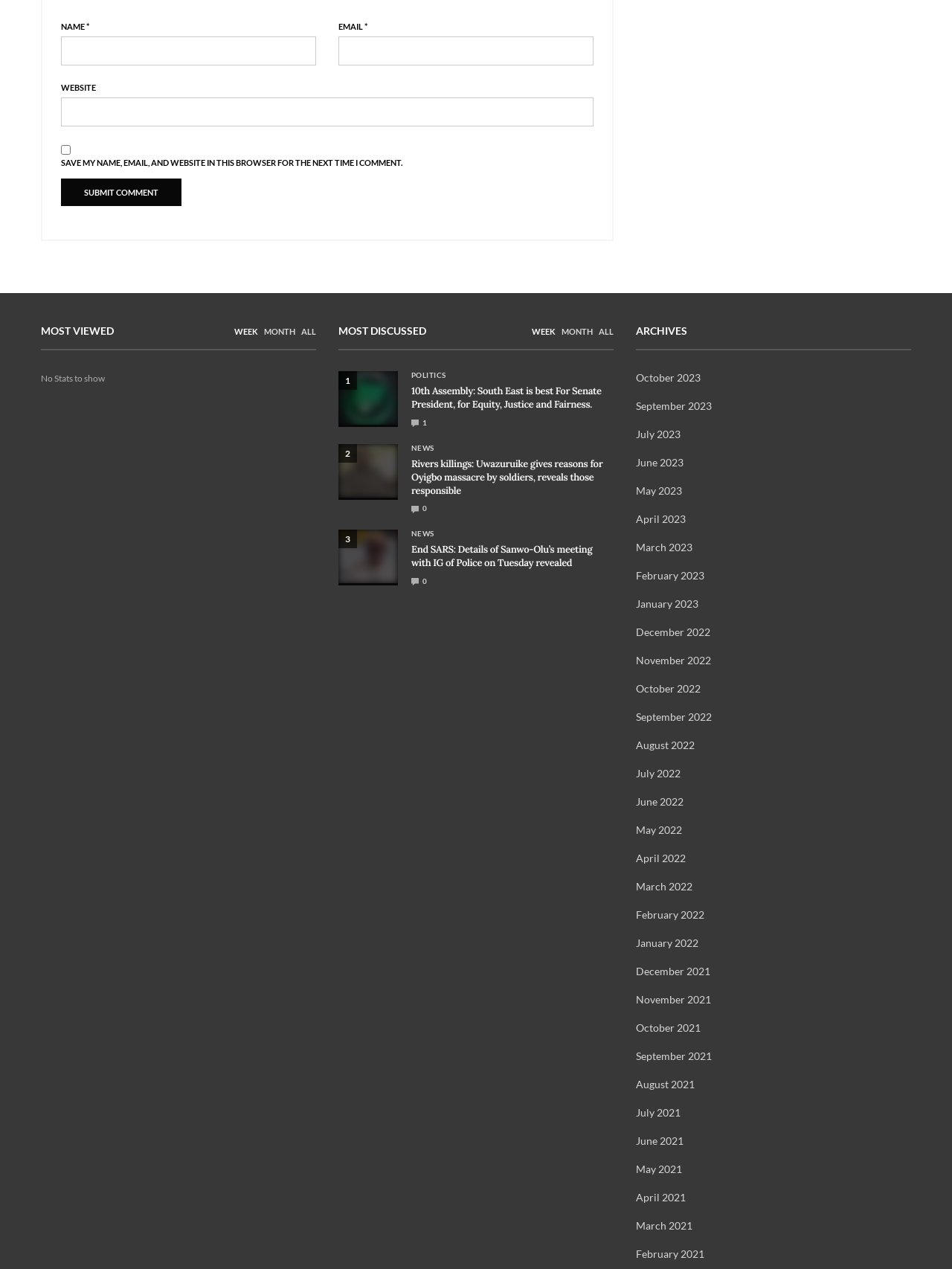Please mark the clickable region by giving the bounding box coordinates needed to complete this instruction: "Select October 2023 archives".

[0.668, 0.293, 0.736, 0.303]